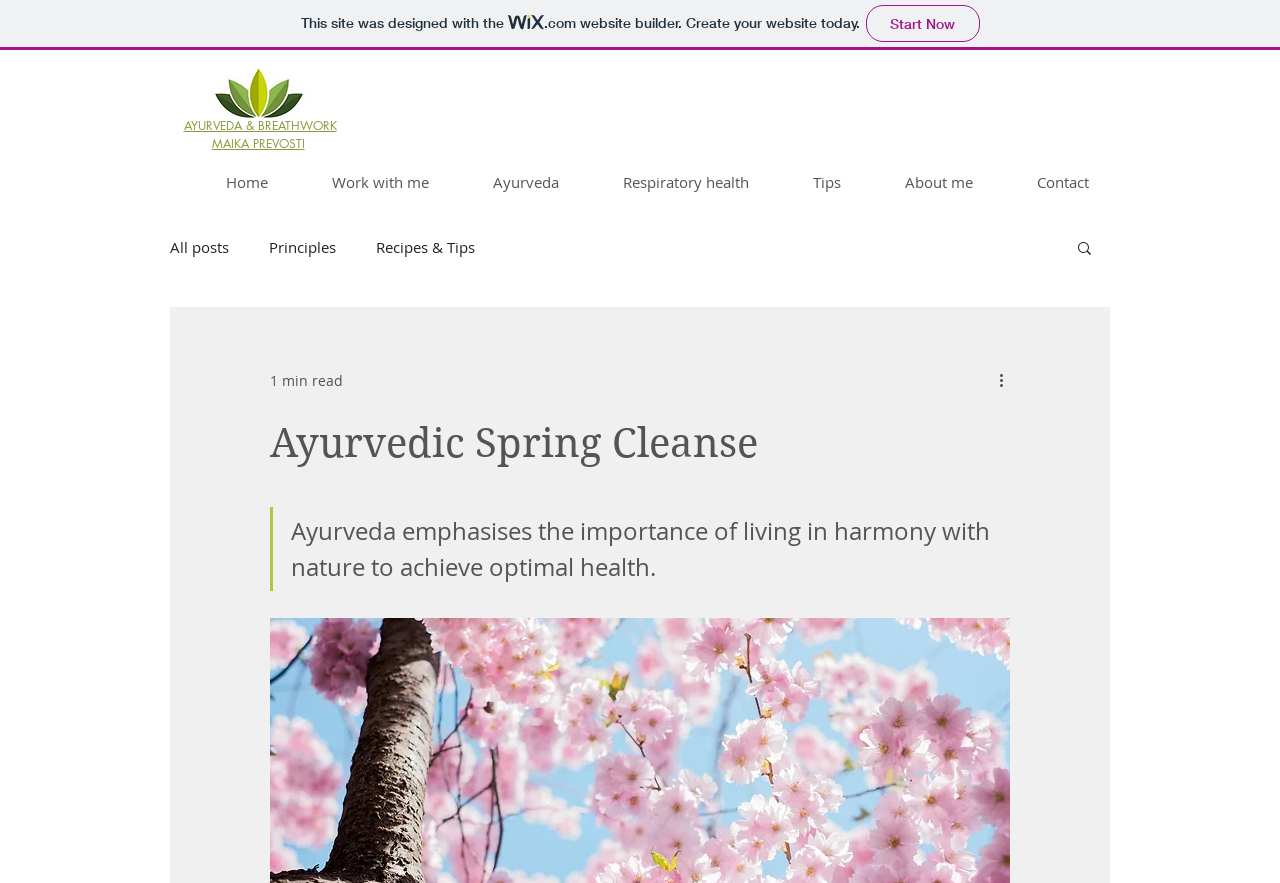What is the purpose of the button with the image?
Respond to the question with a single word or phrase according to the image.

Search